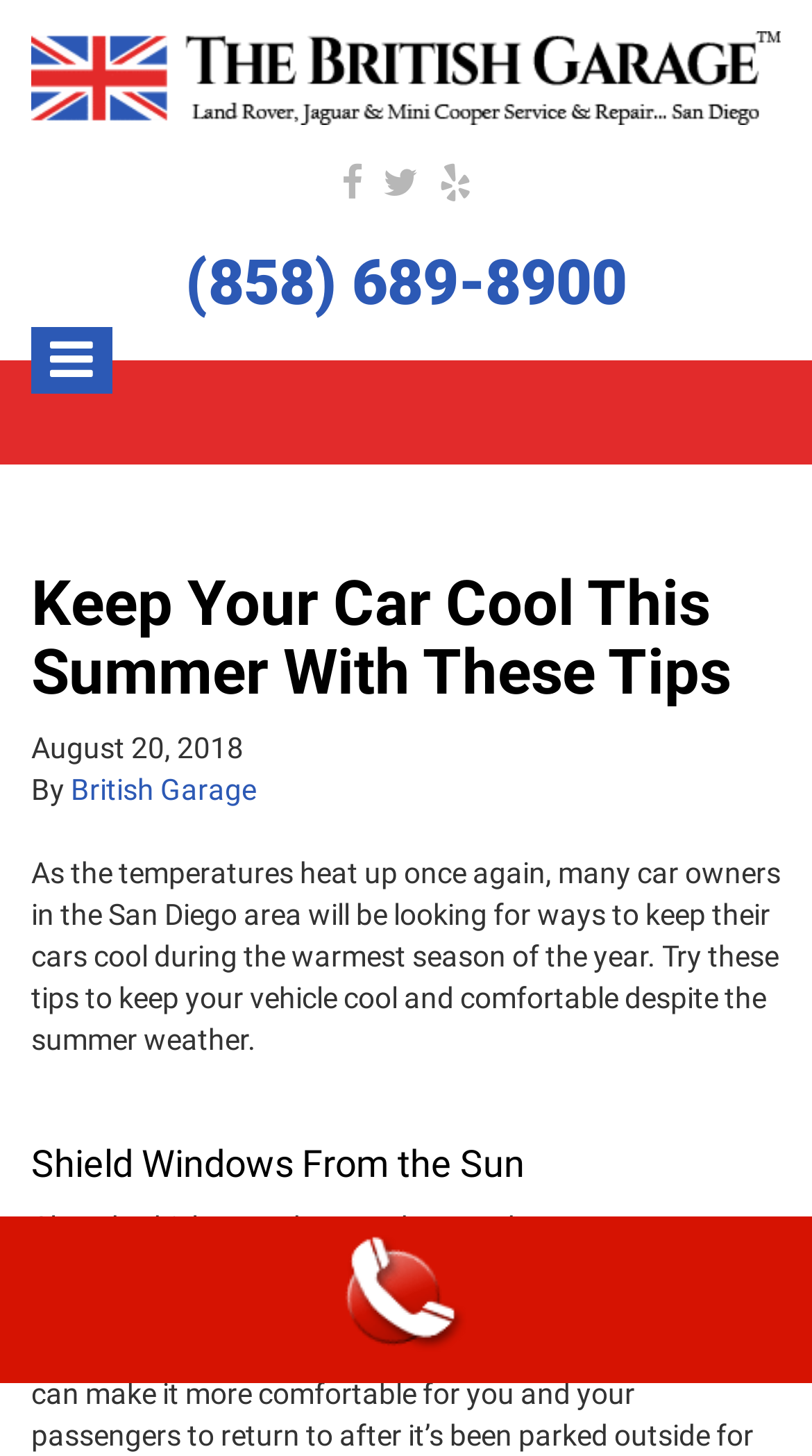Who wrote the article?
Refer to the image and give a detailed response to the question.

I found the author's name by looking at the link element with the content 'British Garage' located below the heading 'Keep Your Car Cool This Summer With These Tips'.